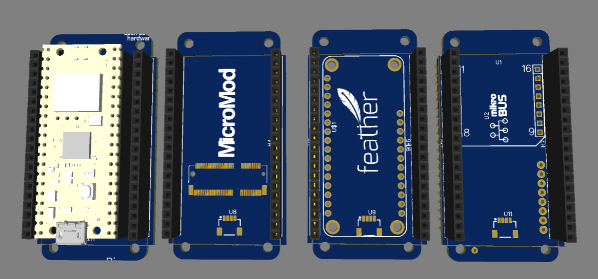What is the design approach of the modular electronic boards?
Provide a fully detailed and comprehensive answer to the question.

The arrangement of the boards suggests a focus on stackable systems, enabling users to build sophisticated configurations from basic components, which encourages innovation and creativity among electronics enthusiasts and developers.